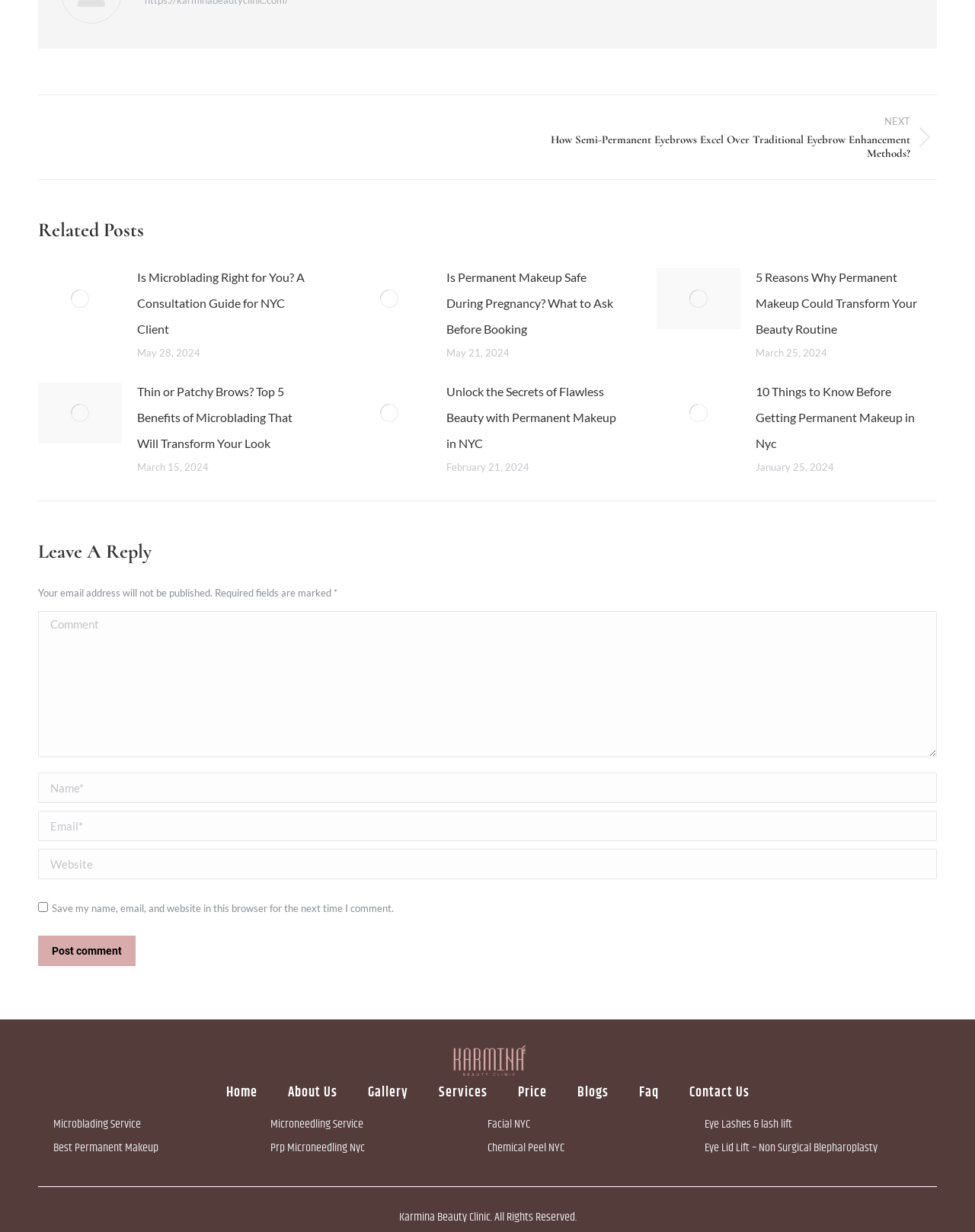Please find the bounding box coordinates of the clickable region needed to complete the following instruction: "View the 'Microblading Service'". The bounding box coordinates must consist of four float numbers between 0 and 1, i.e., [left, top, right, bottom].

[0.055, 0.906, 0.145, 0.919]